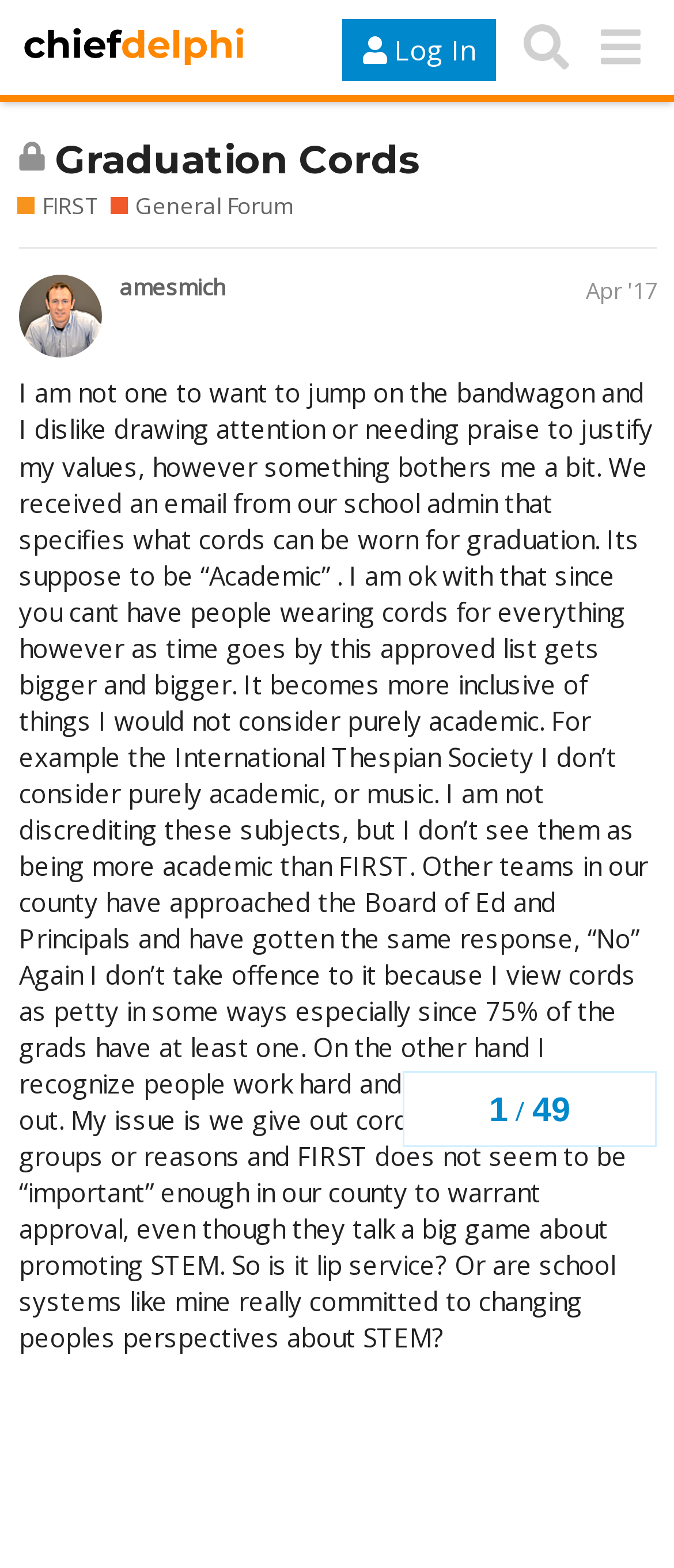Indicate the bounding box coordinates of the element that must be clicked to execute the instruction: "Check the post by 'amesmich'". The coordinates should be given as four float numbers between 0 and 1, i.e., [left, top, right, bottom].

[0.177, 0.176, 0.336, 0.193]